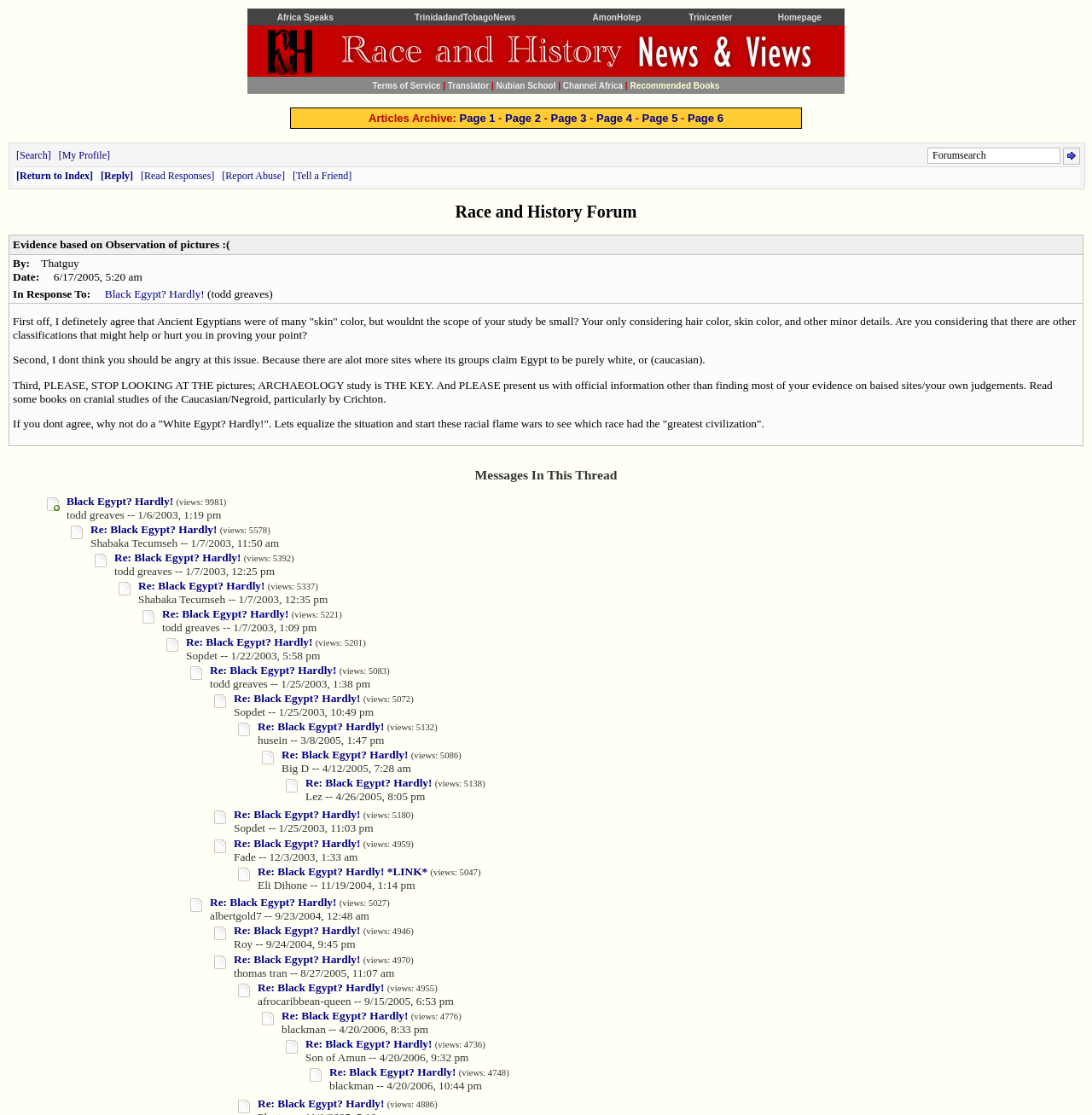What is the topic of the thread?
Using the image, elaborate on the answer with as much detail as possible.

The question asks for the topic of the thread, which can be found in the link element with the text 'Black Egypt? Hardly!' at the top of the webpage, indicating the title of the thread.